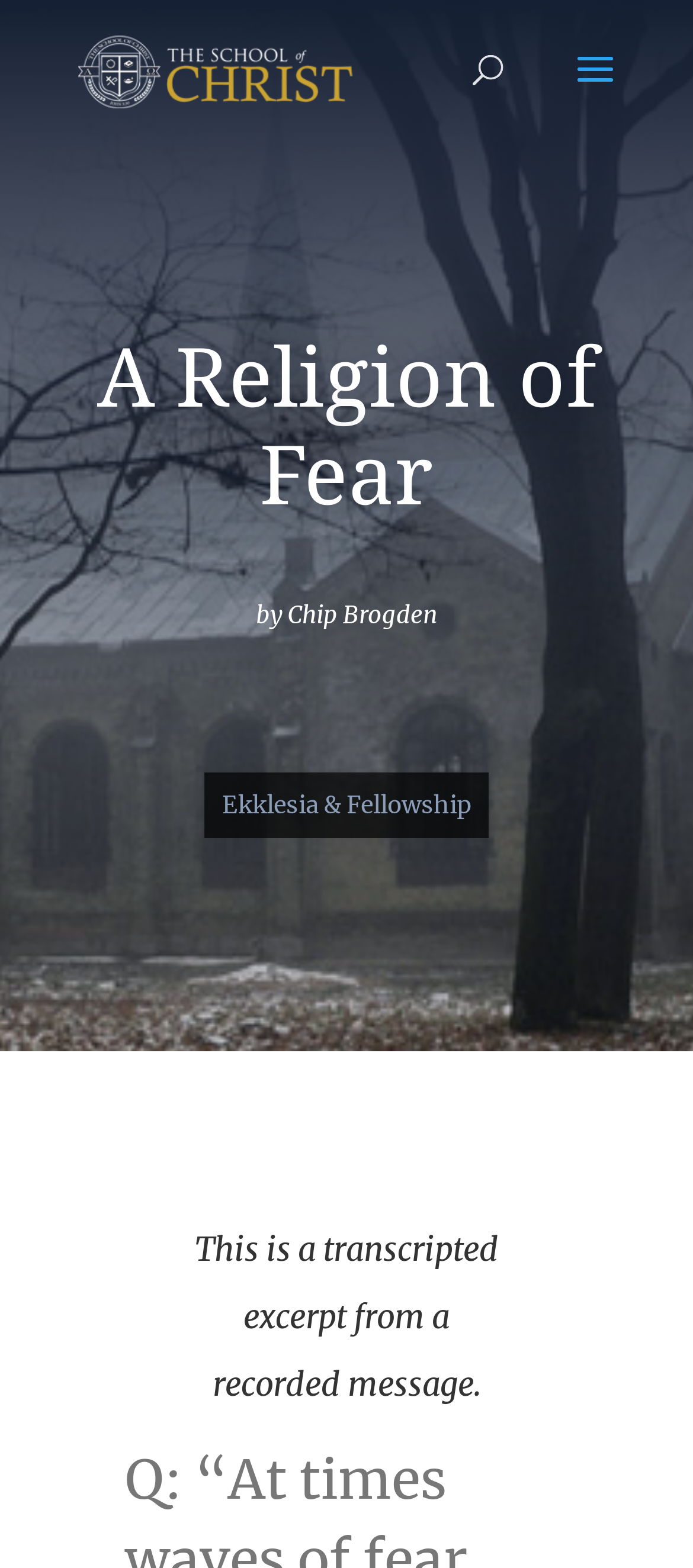Write an elaborate caption that captures the essence of the webpage.

The webpage is about a religious topic, specifically discussing the idea that one doesn't need to go to Church to find God. At the top left of the page, there is a link and an image, both labeled "The School of Christ". Below this, there is a search bar that spans almost the entire width of the page. 

The main content of the page is headed by a title "A Religion of Fear" which is positioned near the top center of the page. Below the title, the author's name "by Chip Brogden" is written. To the left of the author's name, there is a link labeled "Ekklesia & Fellowship". 

Further down the page, there is a paragraph of text that appears to be an excerpt from a recorded message, which explains that the content is a transcript. This text is positioned near the bottom center of the page.